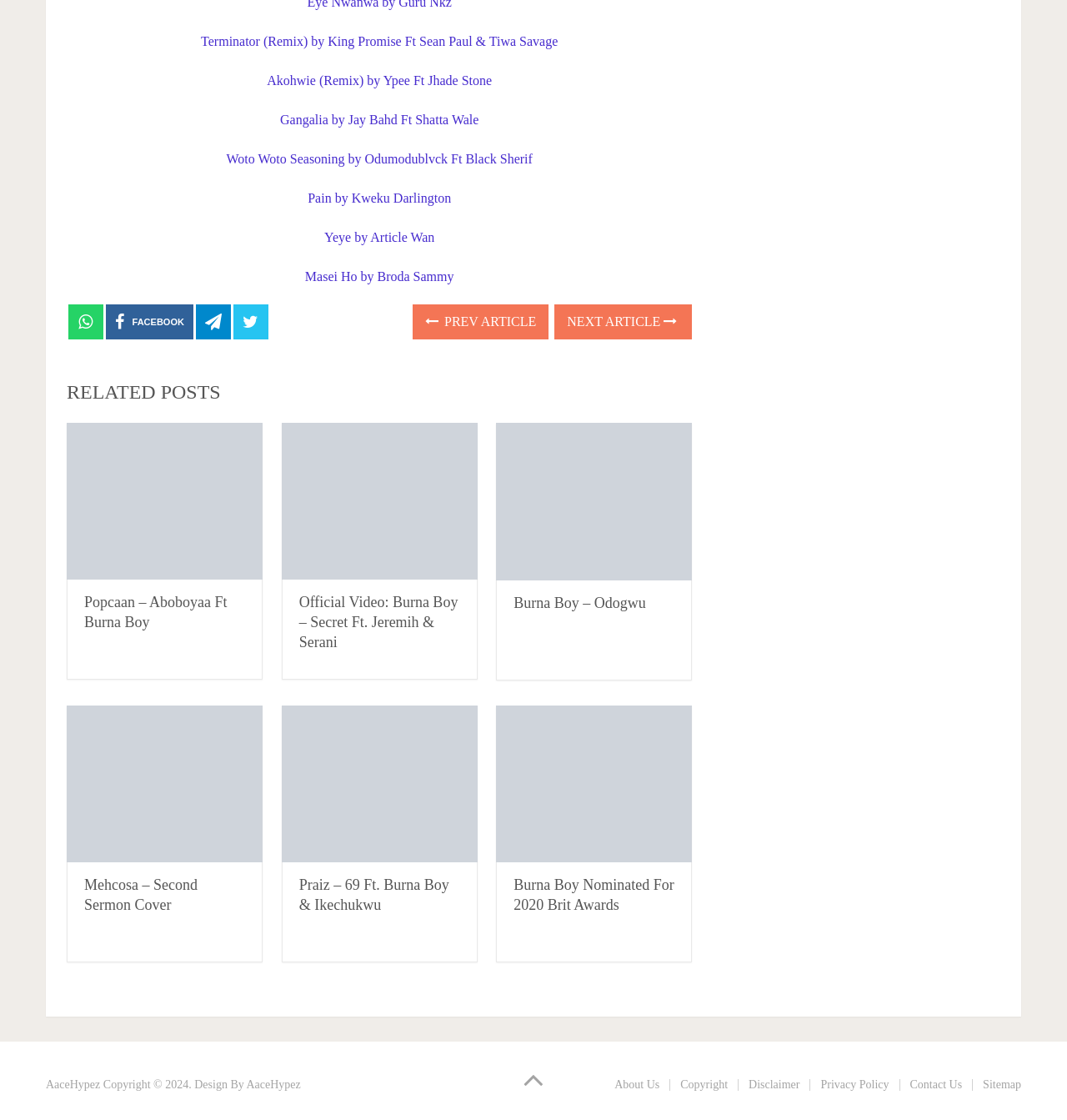What is the purpose of the links at the bottom of the page?
Please answer the question with a single word or phrase, referencing the image.

Website information